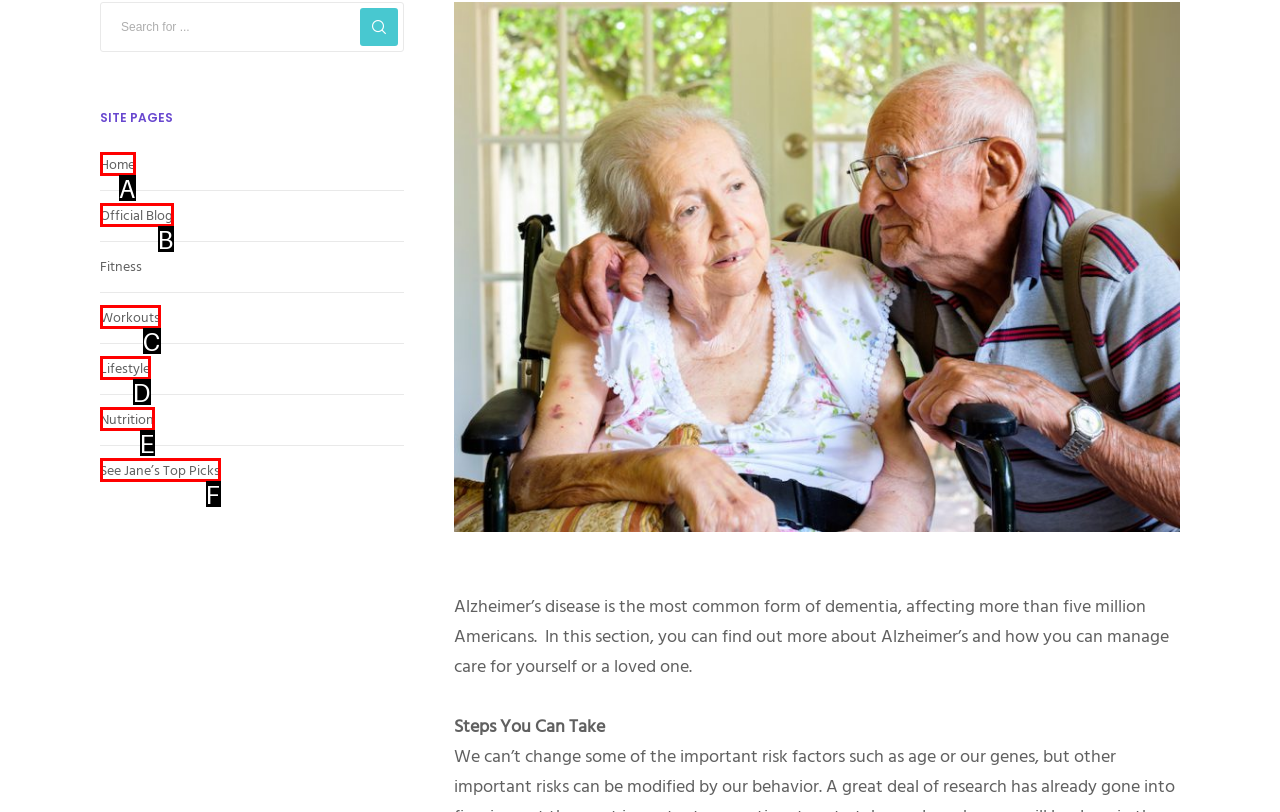Identify the letter that best matches this UI element description: Official Blog
Answer with the letter from the given options.

B